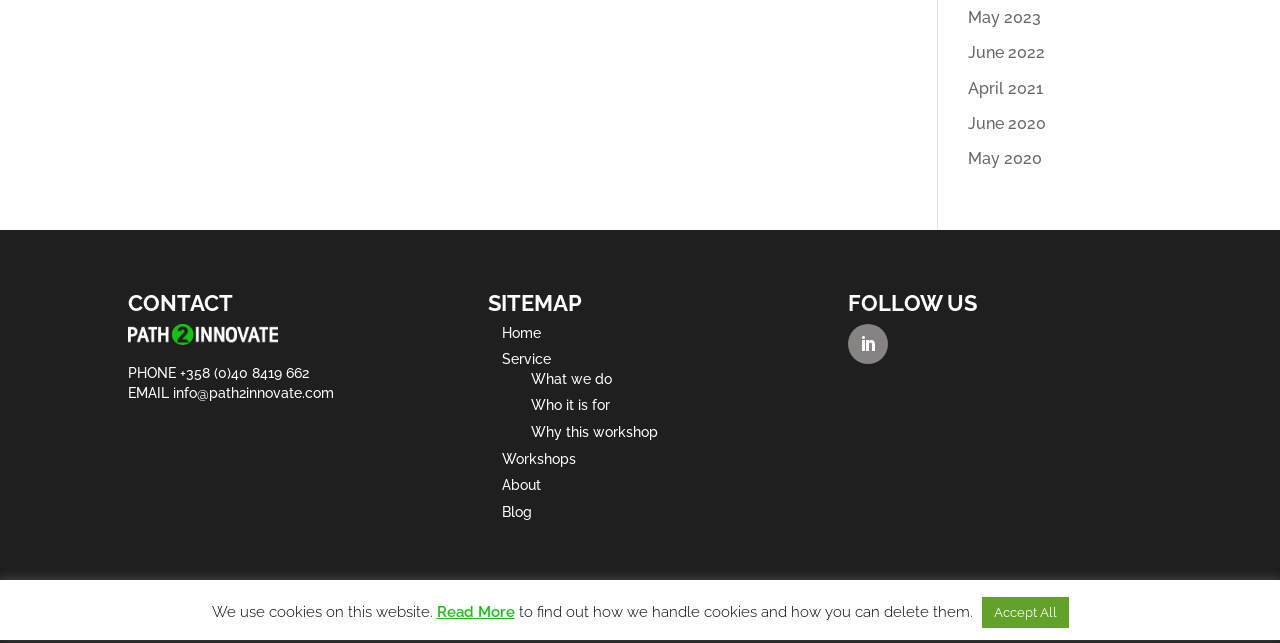Please specify the bounding box coordinates in the format (top-left x, top-left y, bottom-right x, bottom-right y), with values ranging from 0 to 1. Identify the bounding box for the UI component described as follows: May 2020

[0.756, 0.232, 0.814, 0.261]